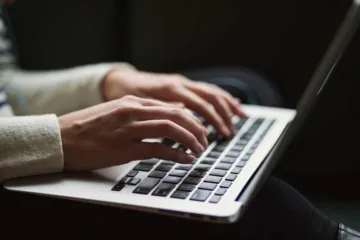Detail all significant aspects of the image you see.

The image depicts a close-up view of a person’s hands typing on a laptop keyboard. The focus on the fingers illustrates the act of typing, possibly in a digital consultation context. This scene aligns with the process described in the consultation steps, particularly in Step 2, where it's mentioned that individuals should call up the consulting form on a website and attach relevant photos. The ambient lighting suggests a comfortable environment, ideal for focused work, indicating the effort put into preparing for a consultation or documenting details for an expert's advice.